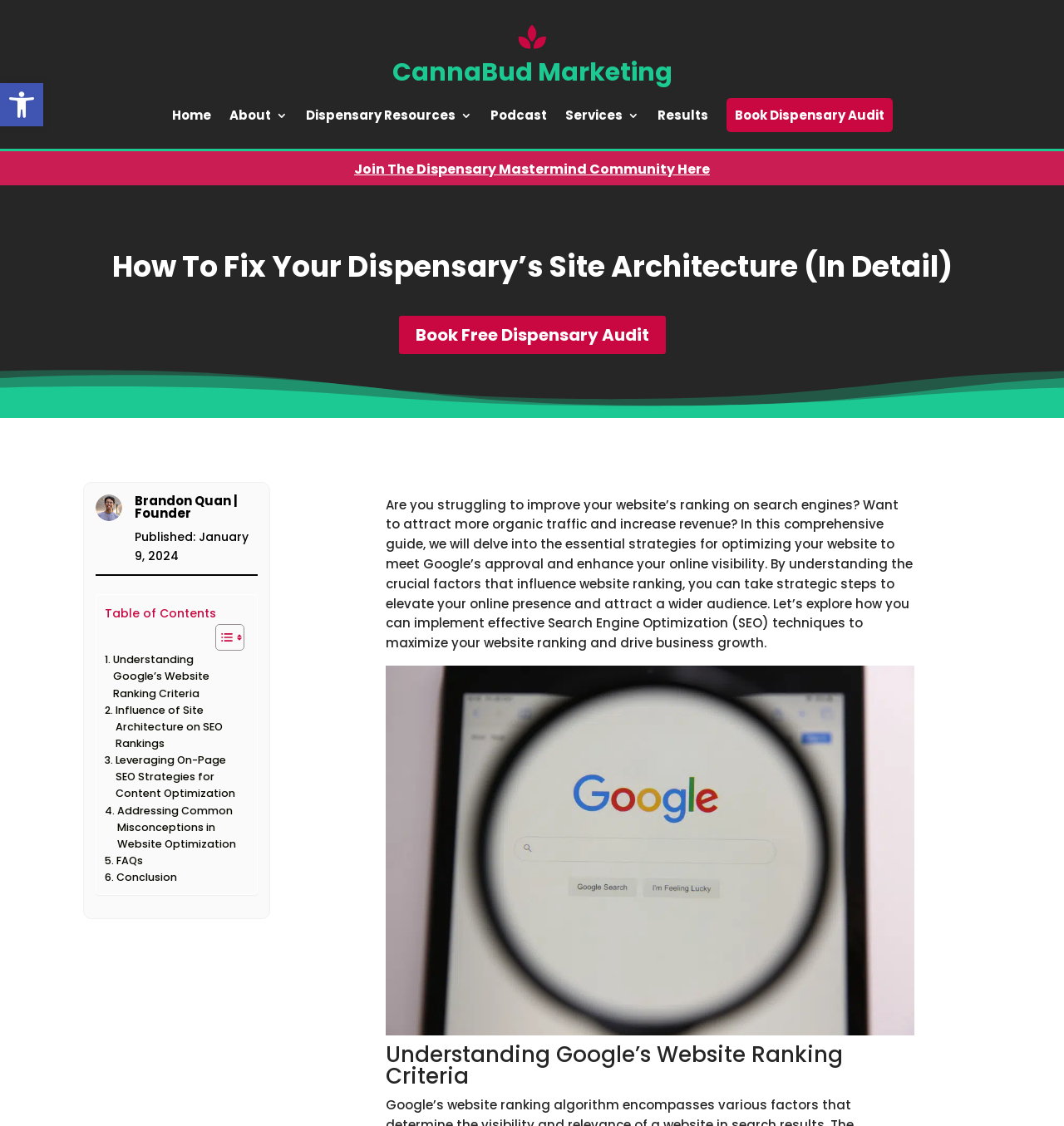Locate the bounding box coordinates of the clickable region to complete the following instruction: "Click the CannaBud Marketing Logo."

[0.485, 0.036, 0.515, 0.051]